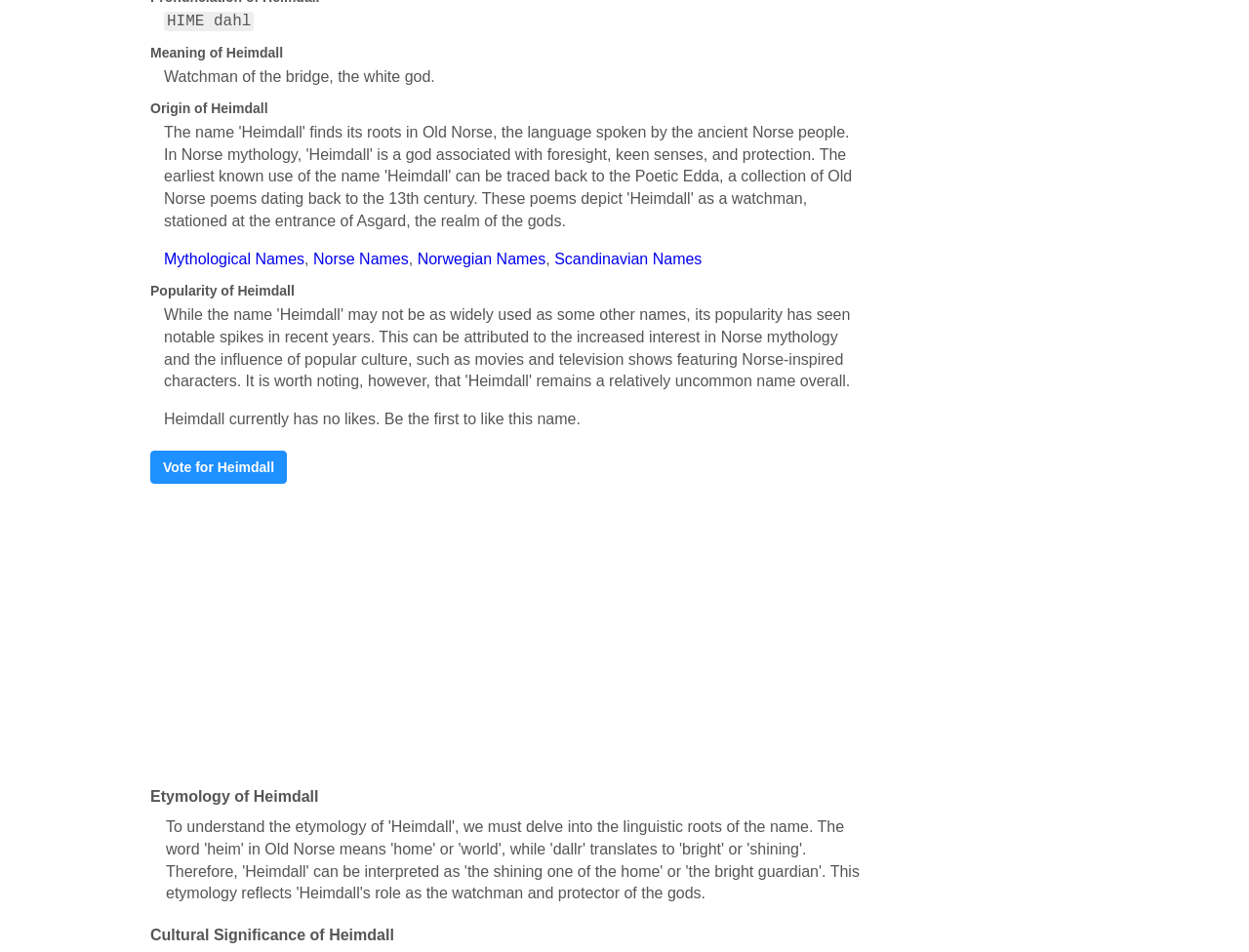Determine the bounding box coordinates for the UI element with the following description: "Vote for Heimdall". The coordinates should be four float numbers between 0 and 1, represented as [left, top, right, bottom].

[0.12, 0.472, 0.23, 0.507]